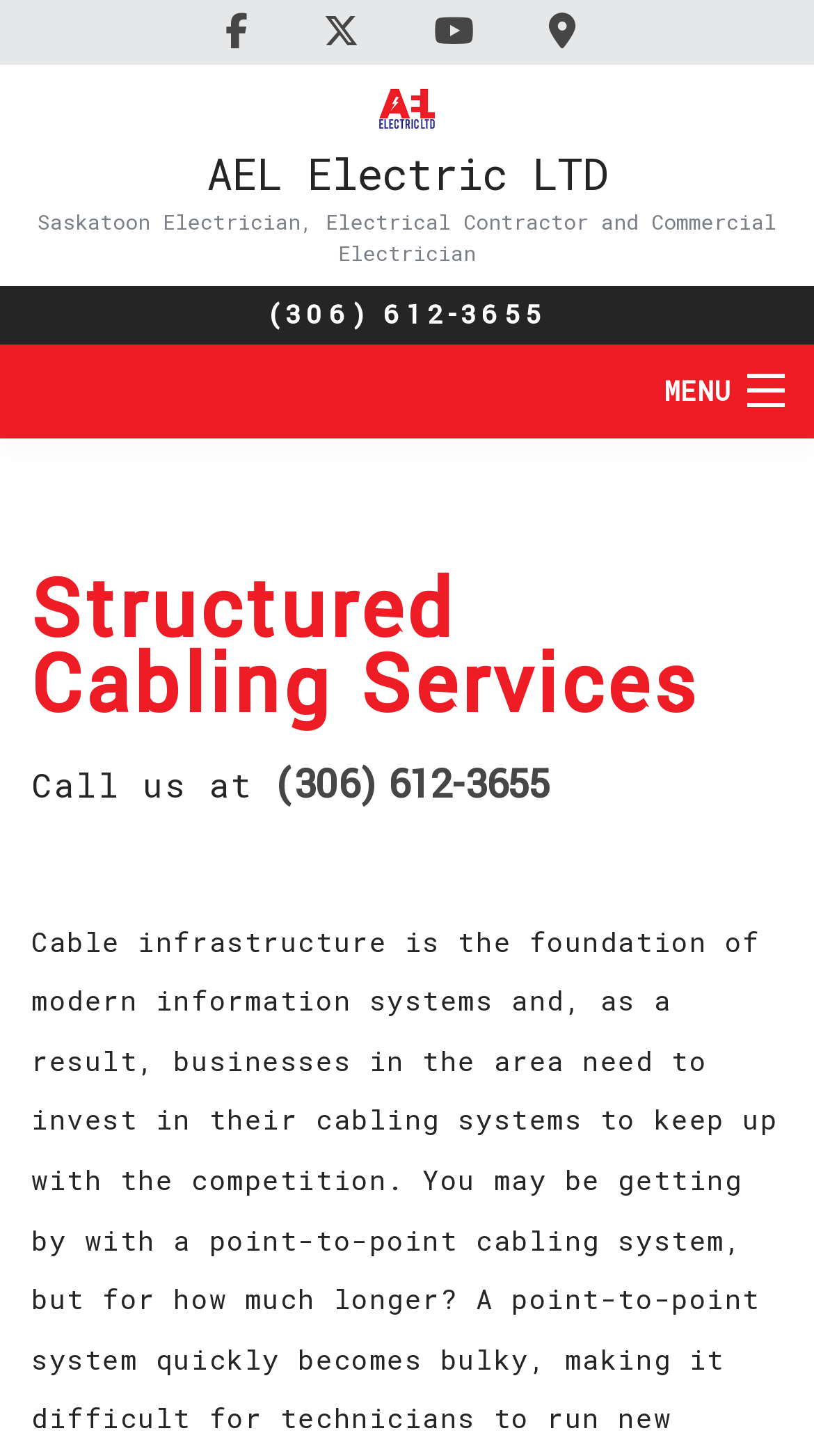Identify the bounding box coordinates of the section to be clicked to complete the task described by the following instruction: "Find us on Google Maps". The coordinates should be four float numbers between 0 and 1, formatted as [left, top, right, bottom].

[0.649, 0.006, 0.749, 0.036]